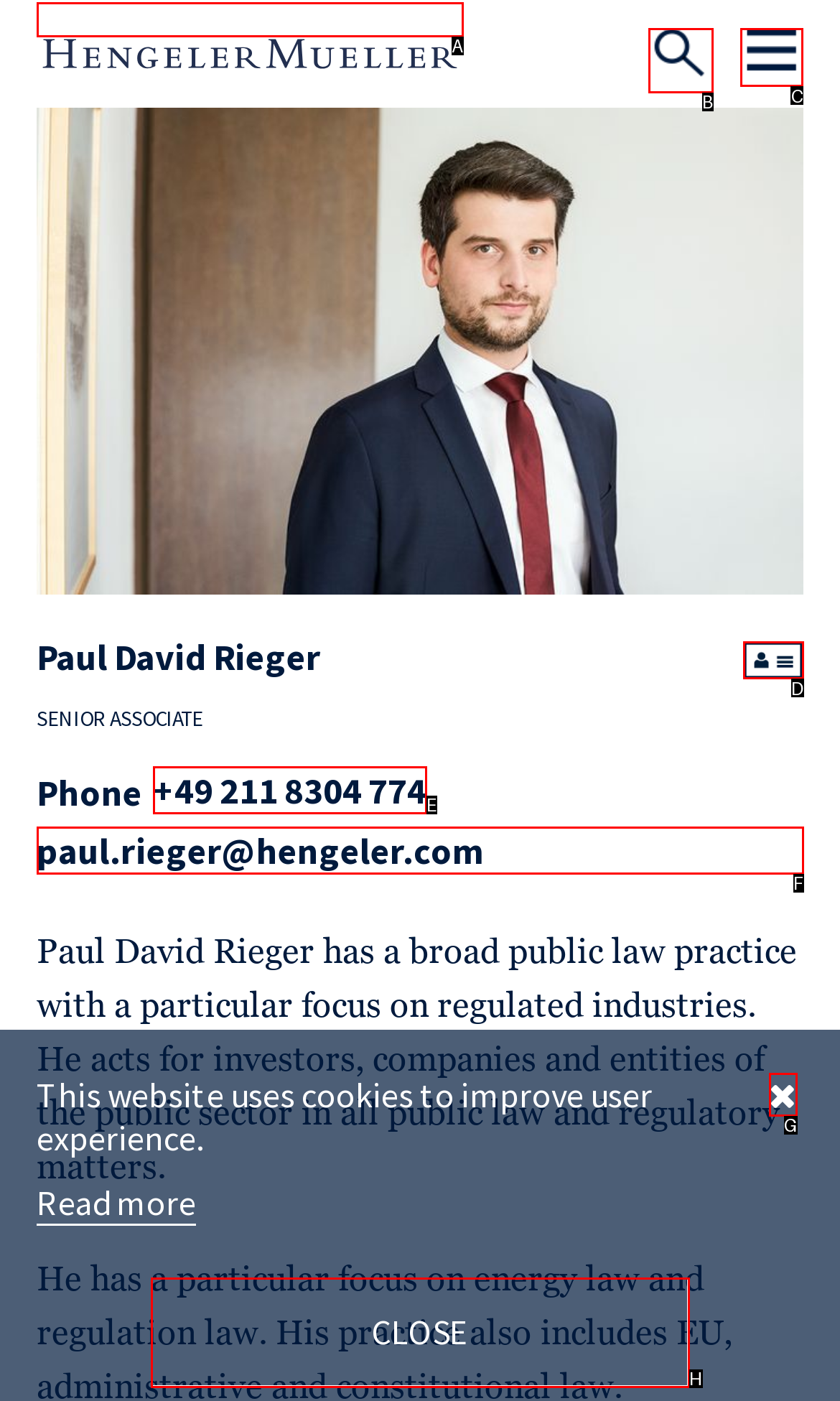Select the correct UI element to click for this task: Open a new page.
Answer using the letter from the provided options.

C